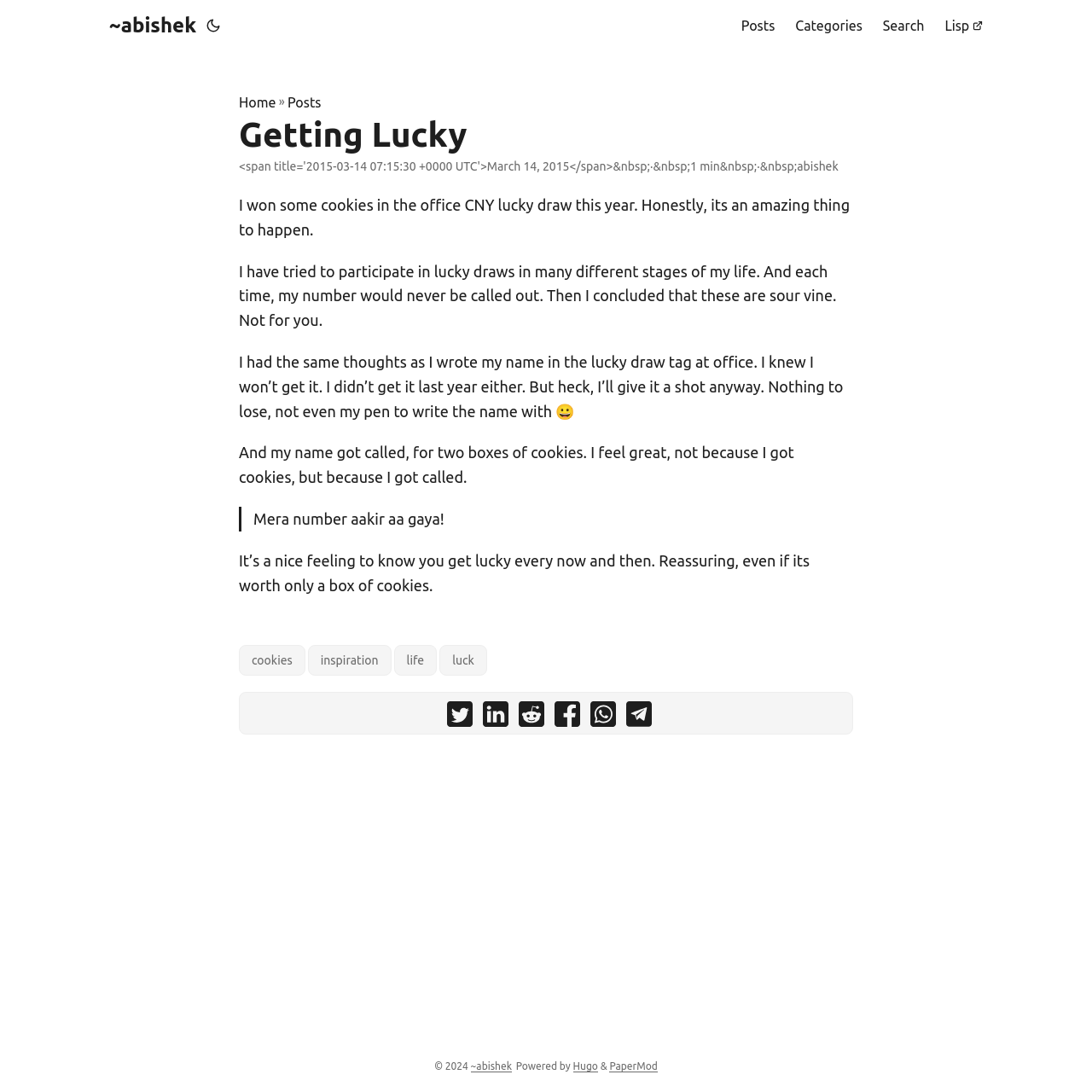What is the content of the article?
Please provide a single word or phrase as your answer based on the image.

Text about winning cookies